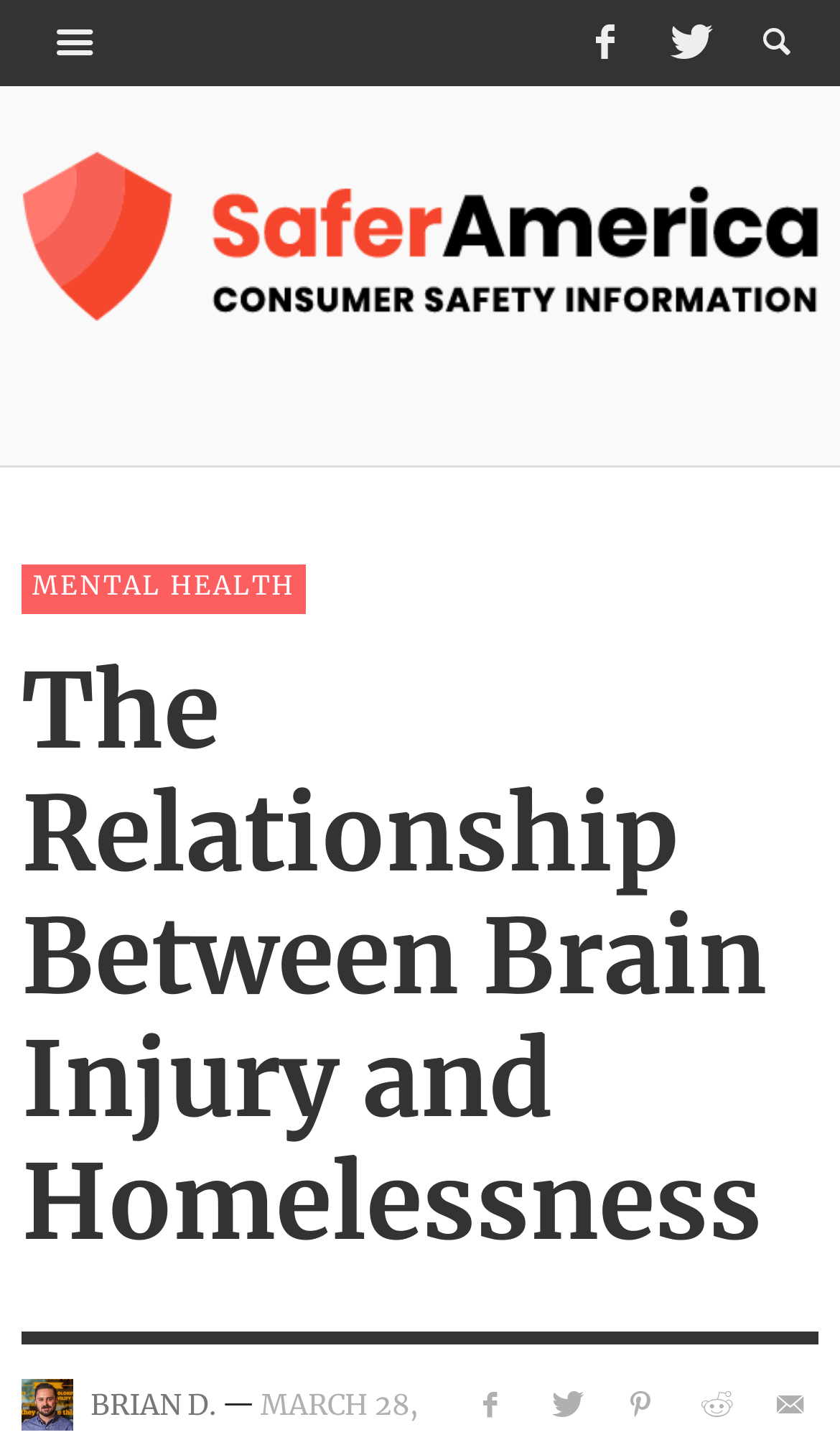Answer the question below with a single word or a brief phrase: 
Is there an image on the webpage?

Yes